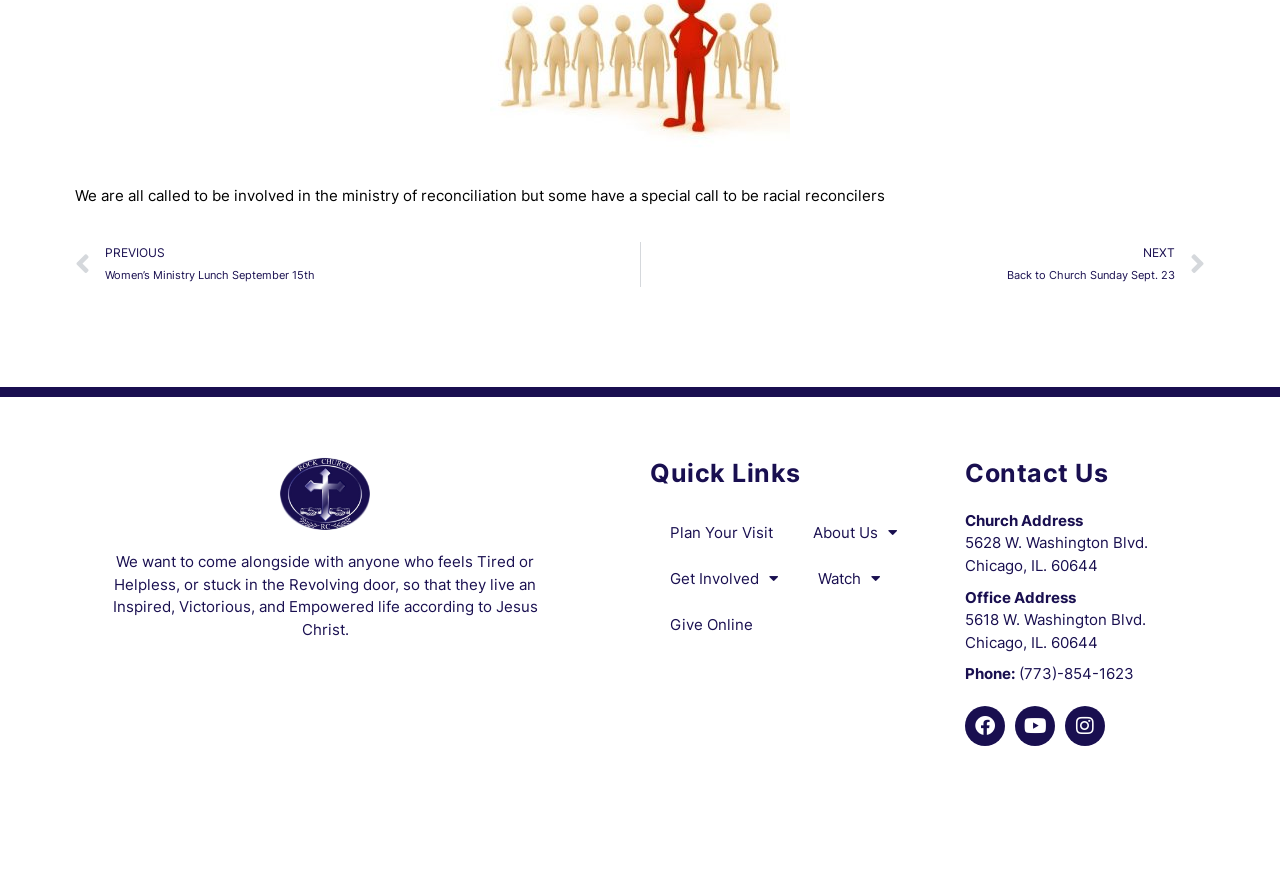Locate the UI element described by Facebook and provide its bounding box coordinates. Use the format (top-left x, top-left y, bottom-right x, bottom-right y) with all values as floating point numbers between 0 and 1.

[0.754, 0.808, 0.785, 0.854]